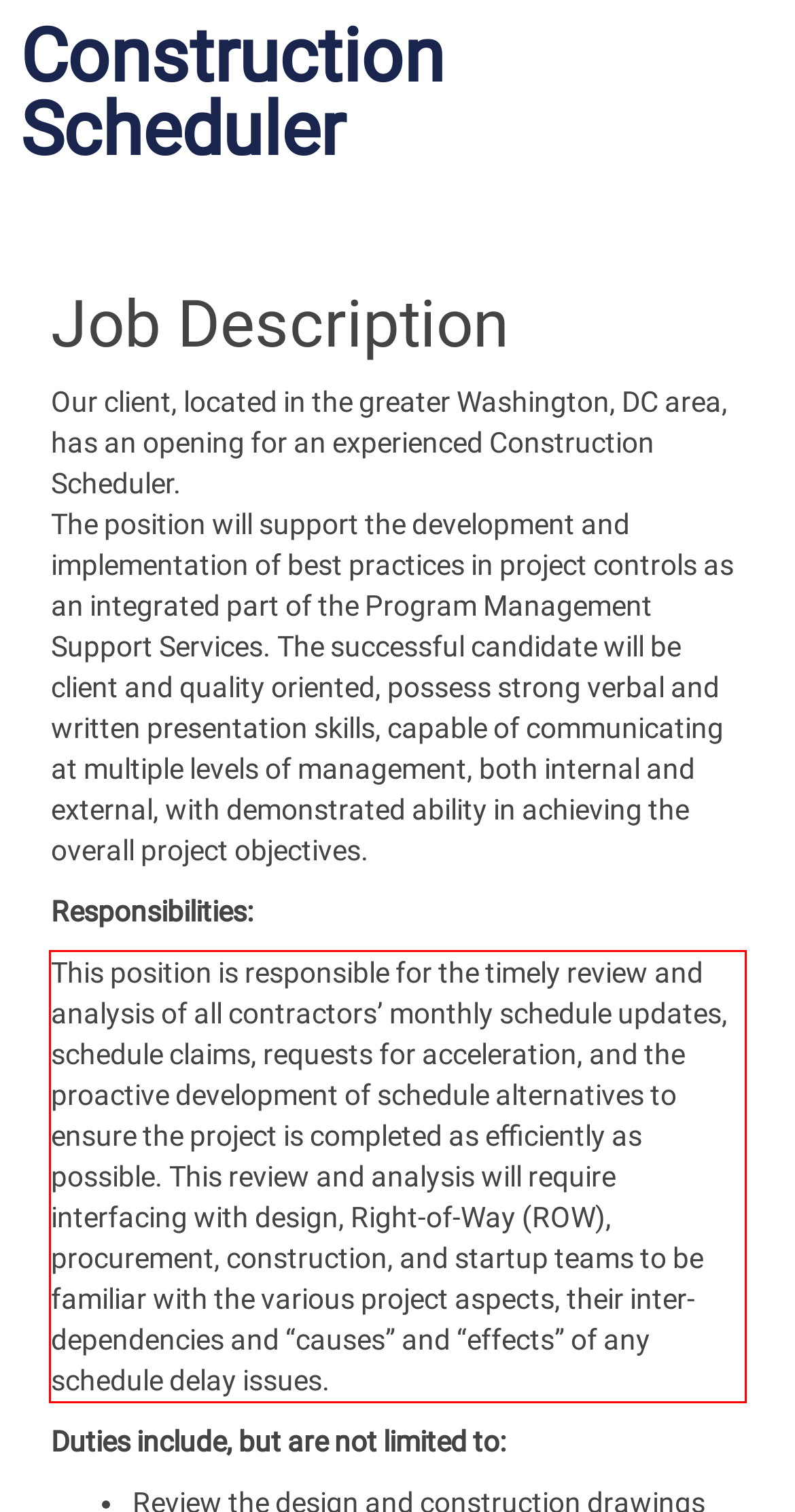From the screenshot of the webpage, locate the red bounding box and extract the text contained within that area.

This position is responsible for the timely review and analysis of all contractors’ monthly schedule updates, schedule claims, requests for acceleration, and the proactive development of schedule alternatives to ensure the project is completed as efficiently as possible. This review and analysis will require interfacing with design, Right-of-Way (ROW), procurement, construction, and startup teams to be familiar with the various project aspects, their inter-dependencies and “causes” and “effects” of any schedule delay issues.